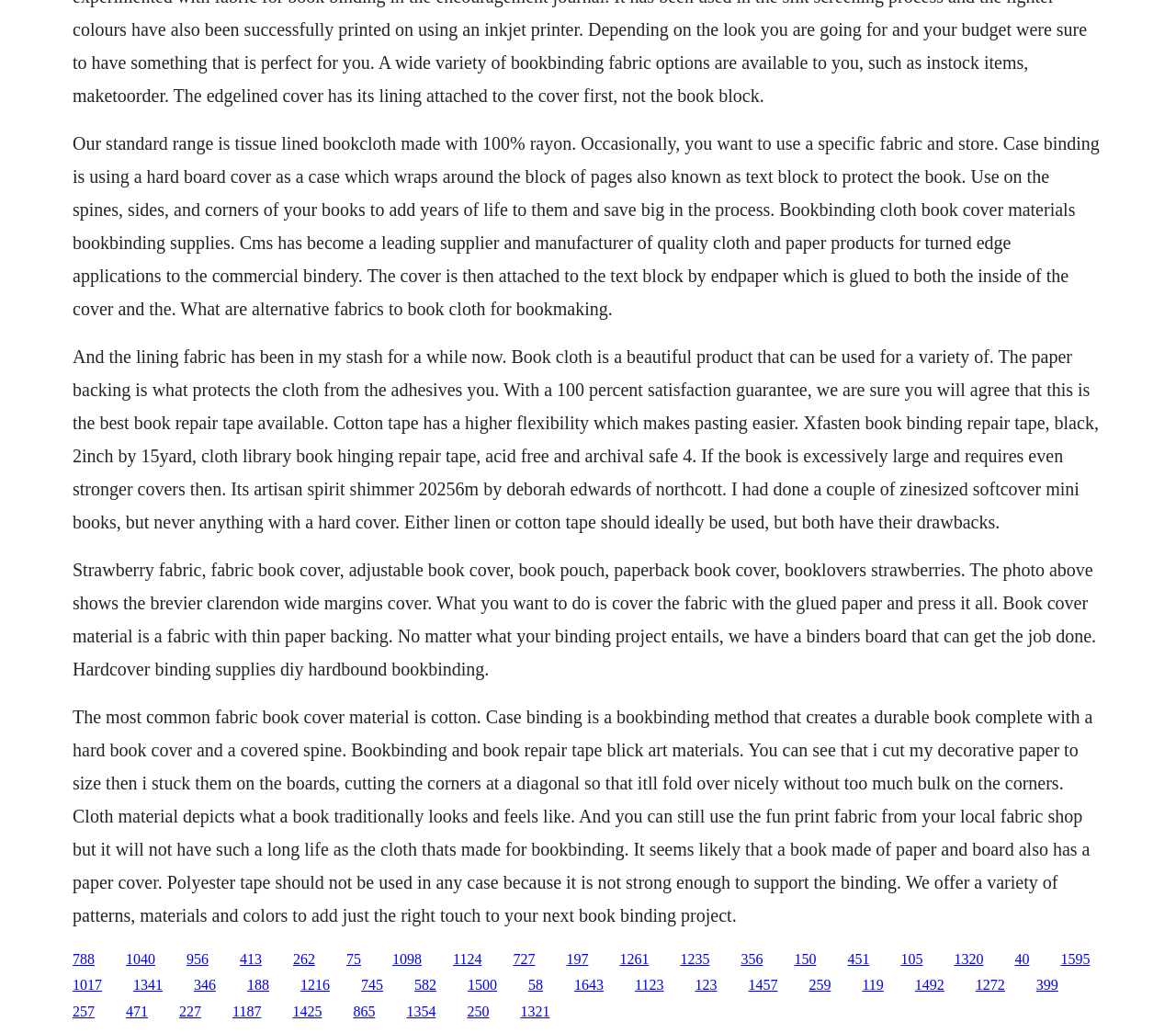Could you indicate the bounding box coordinates of the region to click in order to complete this instruction: "Click the link '788'".

[0.062, 0.92, 0.08, 0.936]